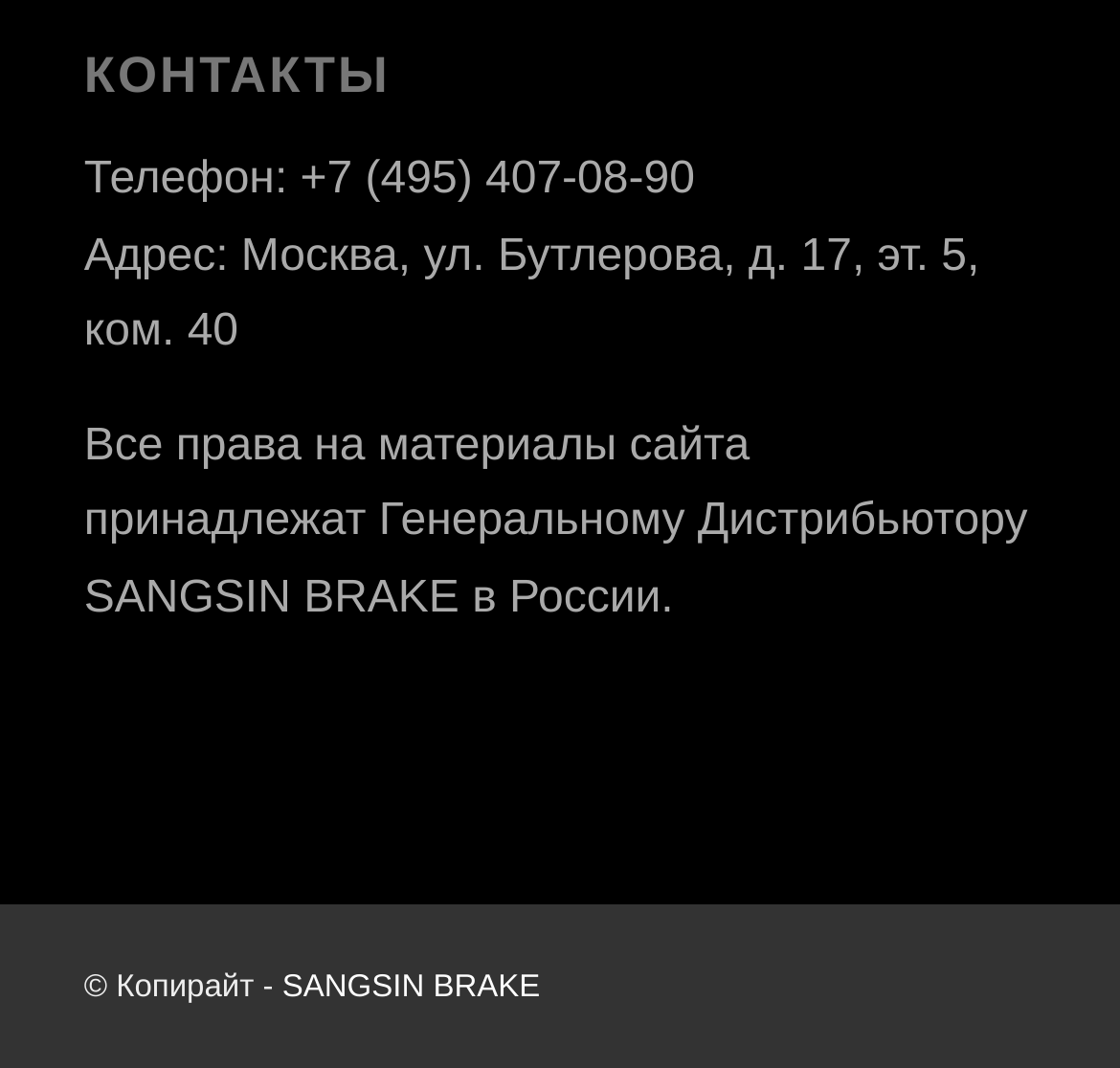Determine the bounding box for the UI element described here: "SANGSIN BRAKE".

[0.252, 0.908, 0.482, 0.94]